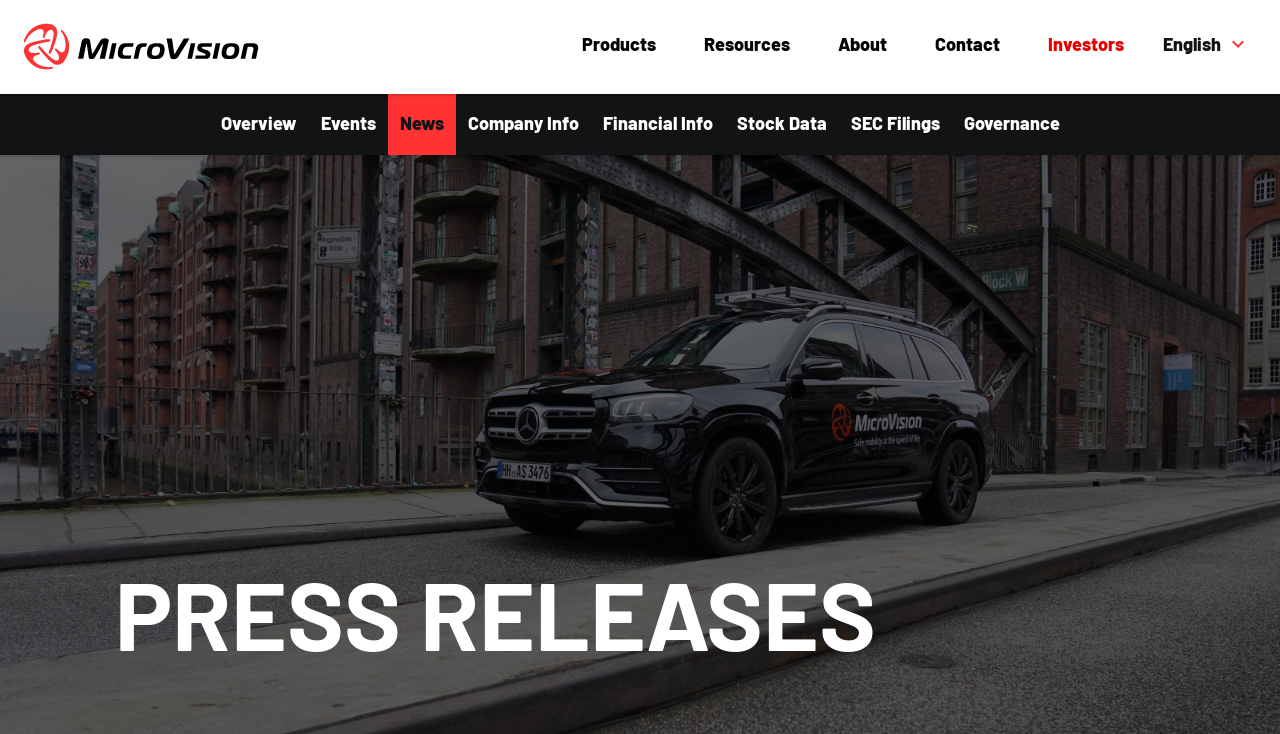Provide your answer in a single word or phrase: 
What is the last link in the 'Investors Section'?

Governance